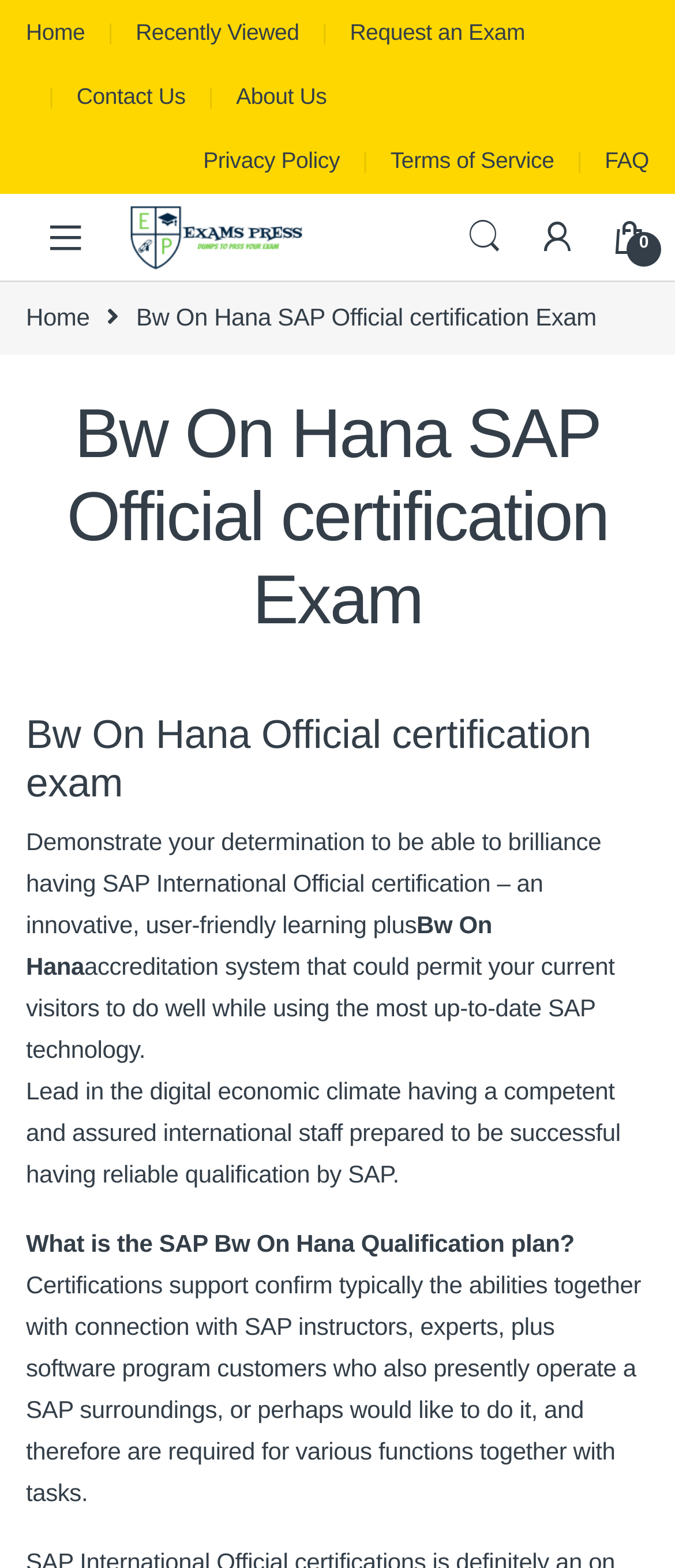Locate the bounding box coordinates of the clickable element to fulfill the following instruction: "Navigate to About Us". Provide the coordinates as four float numbers between 0 and 1 in the format [left, top, right, bottom].

[0.35, 0.041, 0.484, 0.082]